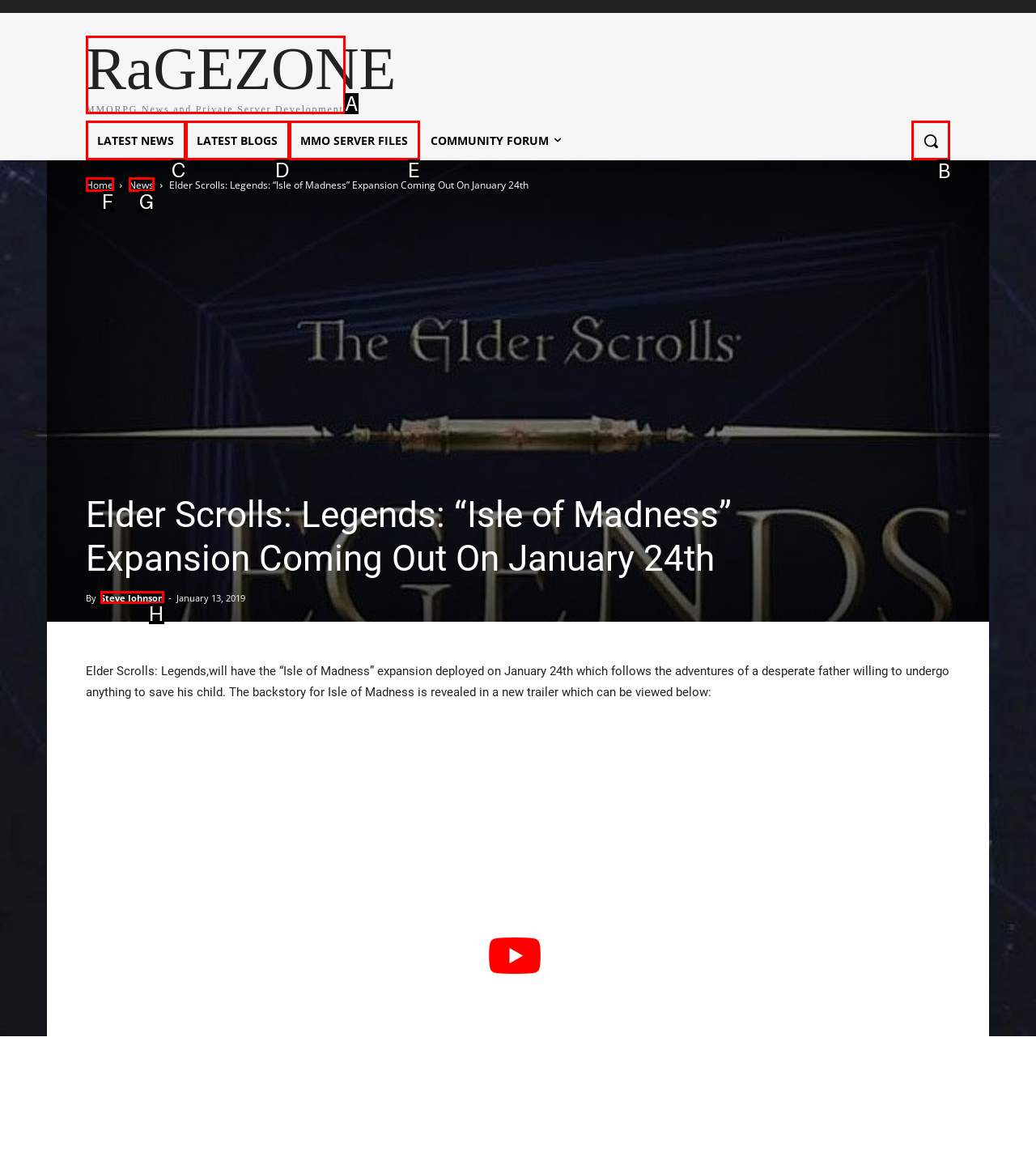Identify the correct option to click in order to accomplish the task: Search Provide your answer with the letter of the selected choice.

B